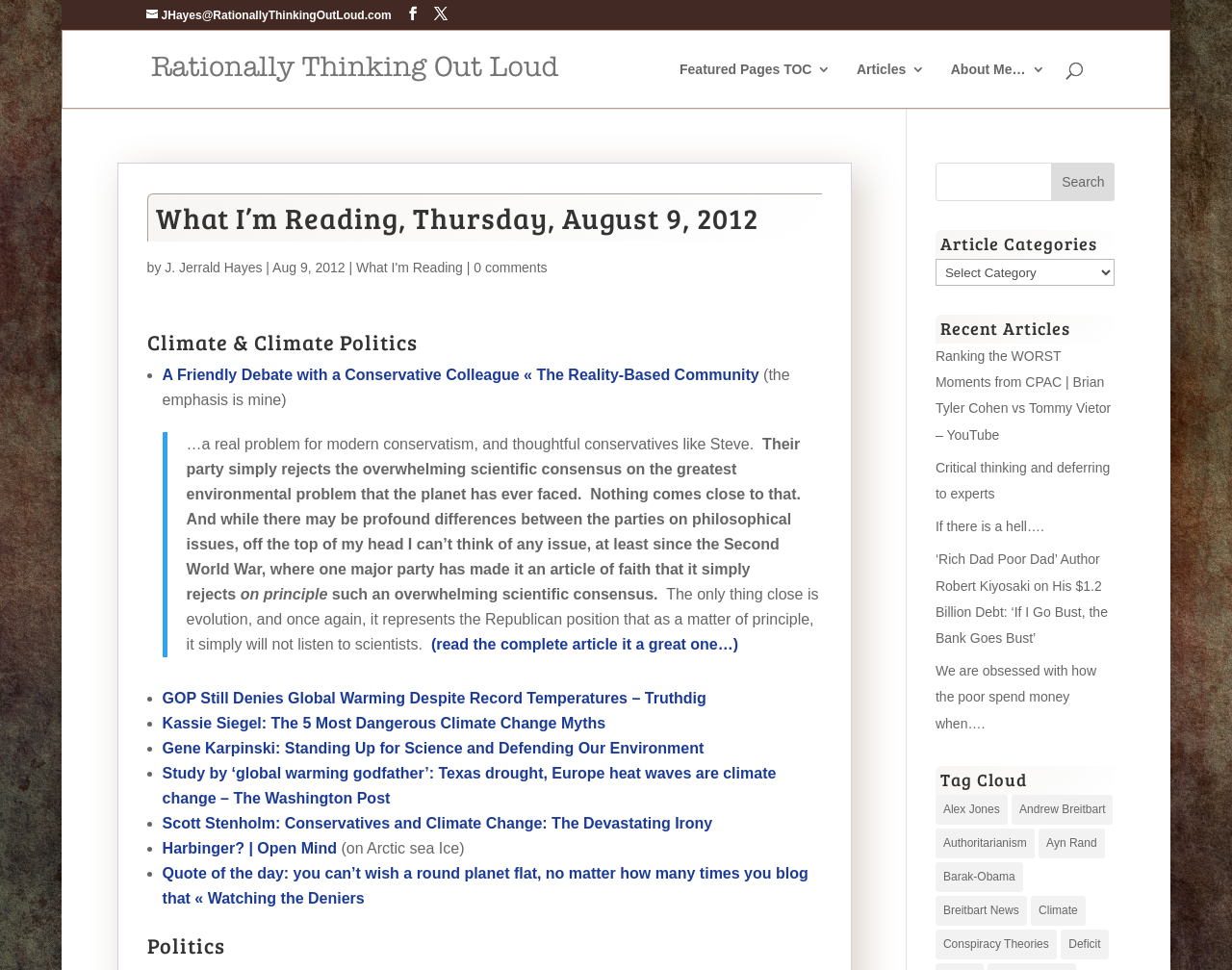Identify the bounding box coordinates of the element to click to follow this instruction: 'Read the article 'A Friendly Debate with a Conservative Colleague''. Ensure the coordinates are four float values between 0 and 1, provided as [left, top, right, bottom].

[0.132, 0.378, 0.616, 0.395]